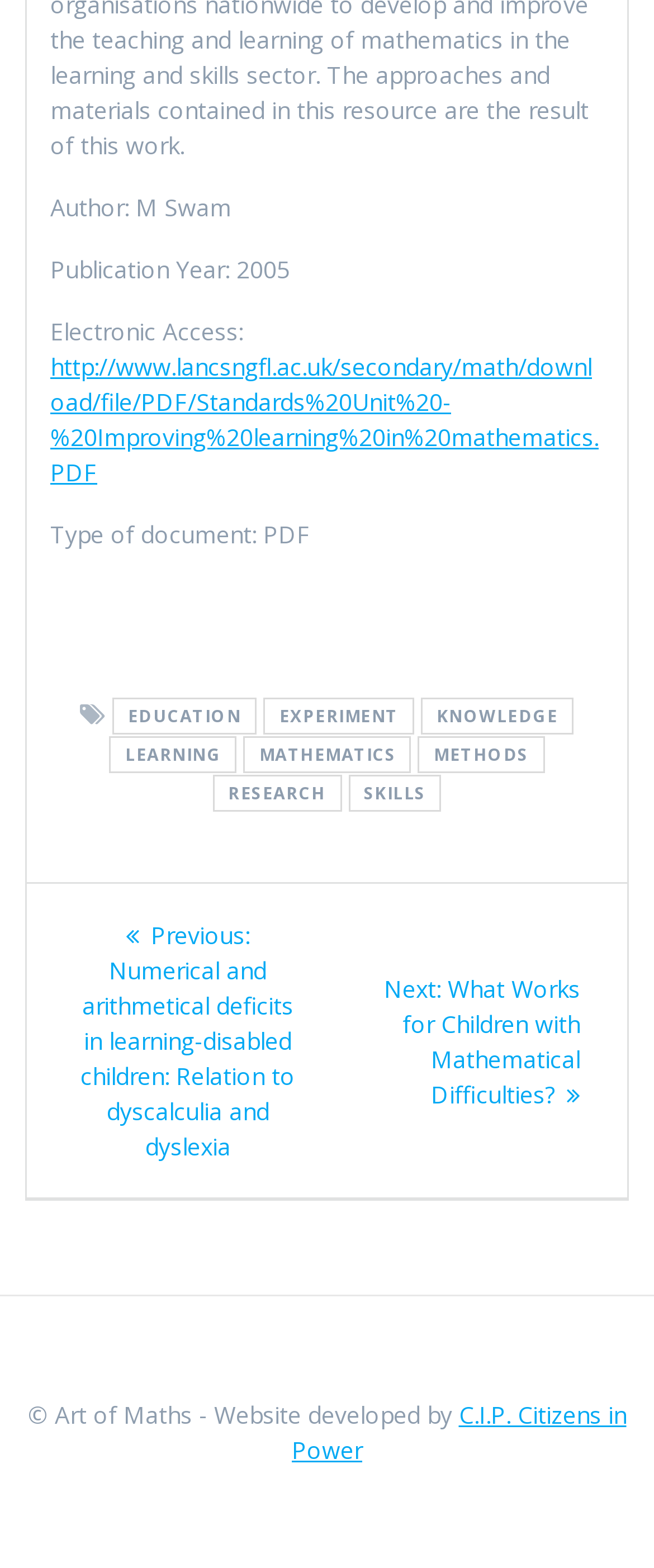What type of document is available for download?
Relying on the image, give a concise answer in one word or a brief phrase.

PDF